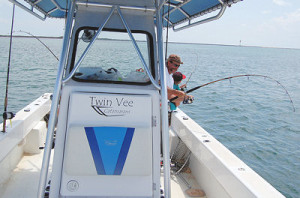Provide a one-word or short-phrase answer to the question:
How many anglers are in the boat?

Two